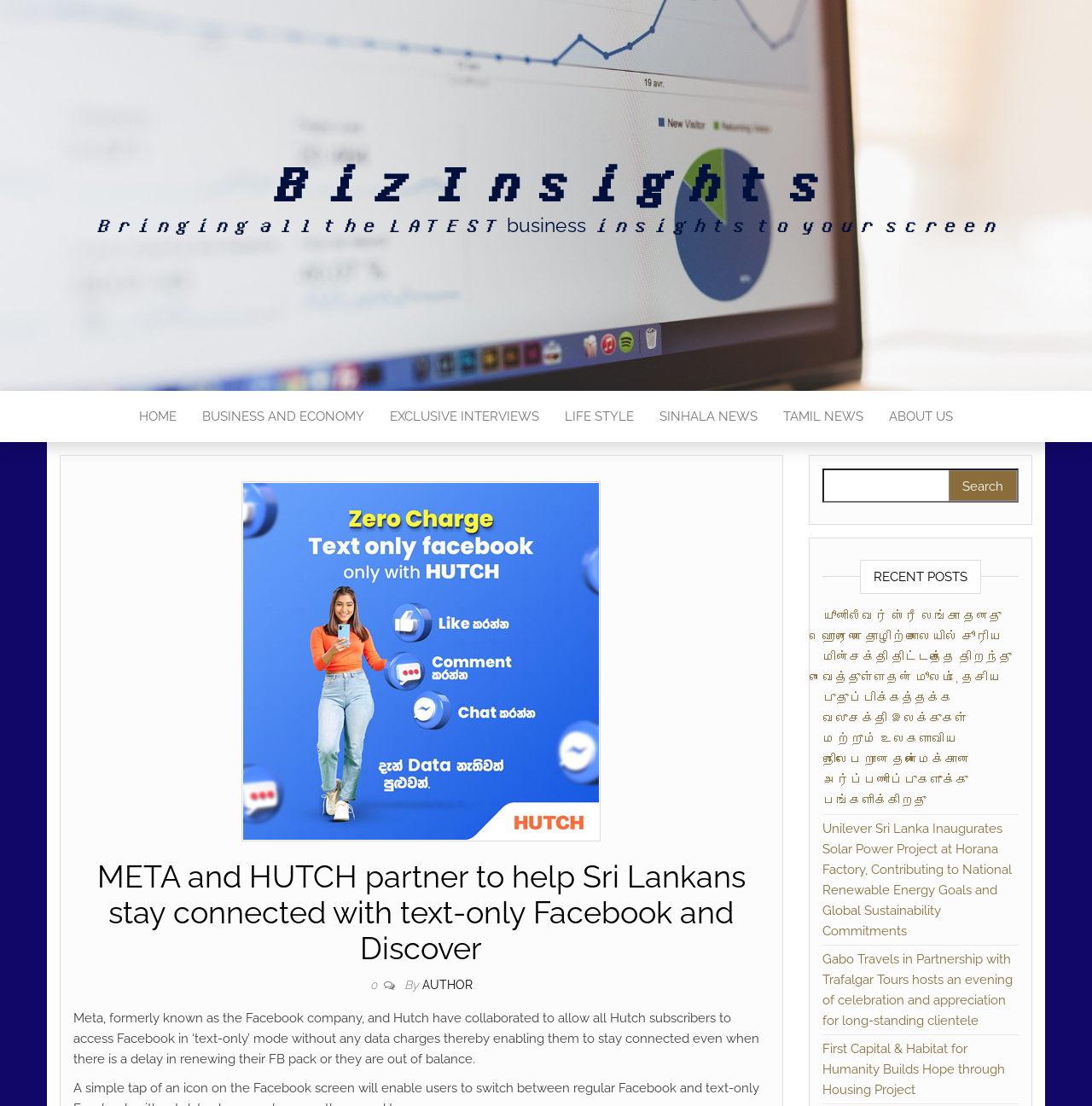Please provide a short answer using a single word or phrase for the question:
What is the category of the news article about Unilever Sri Lanka?

Business and Economy